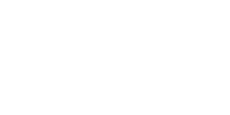When did the GatherVerse EU Summit take place?
Please describe in detail the information shown in the image to answer the question.

The caption explicitly states that the GatherVerse EU Summit took place from September 20th to 21st, 2022, which provides the exact dates of the event.